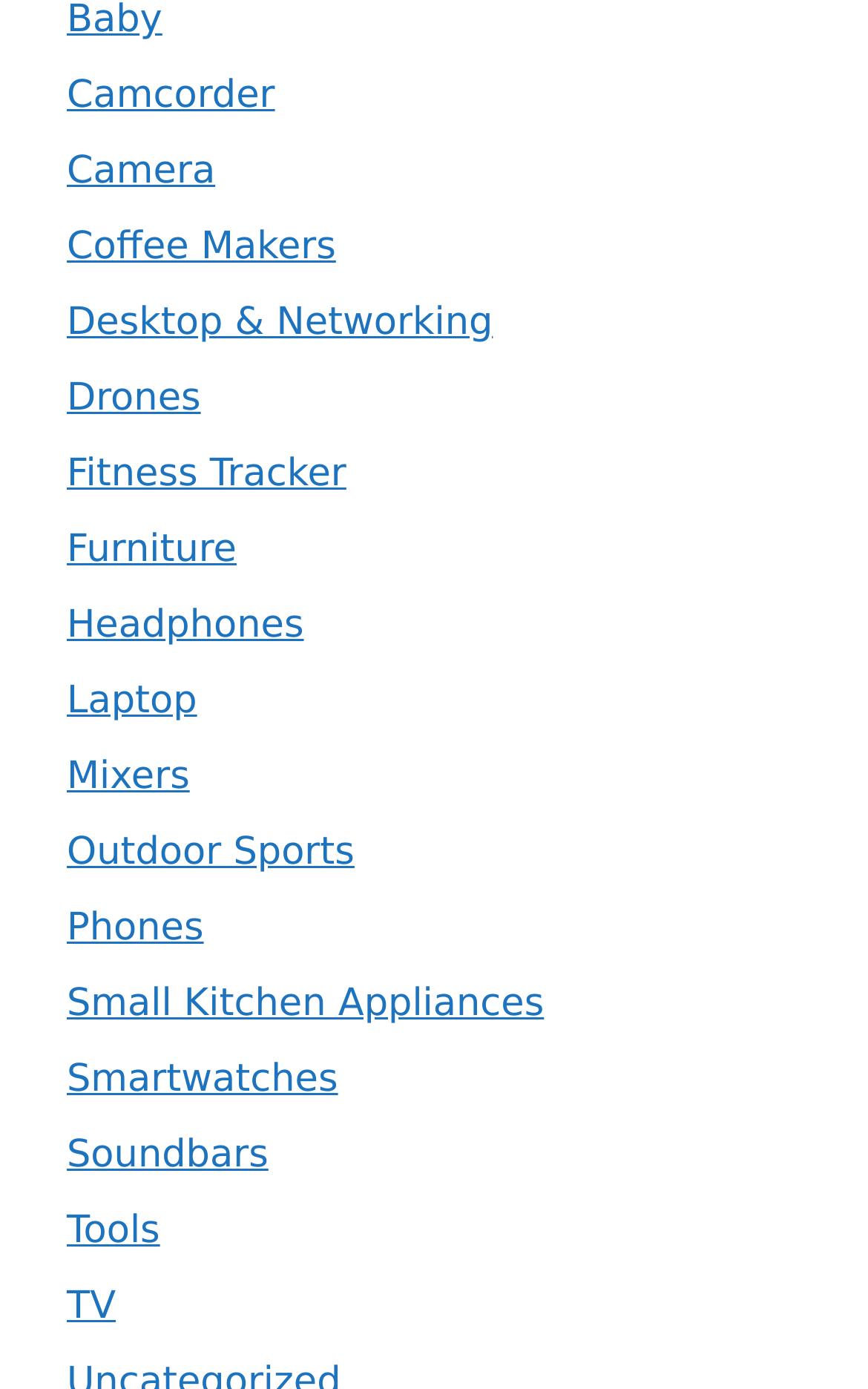Please respond to the question with a concise word or phrase:
How many categories are listed?

19